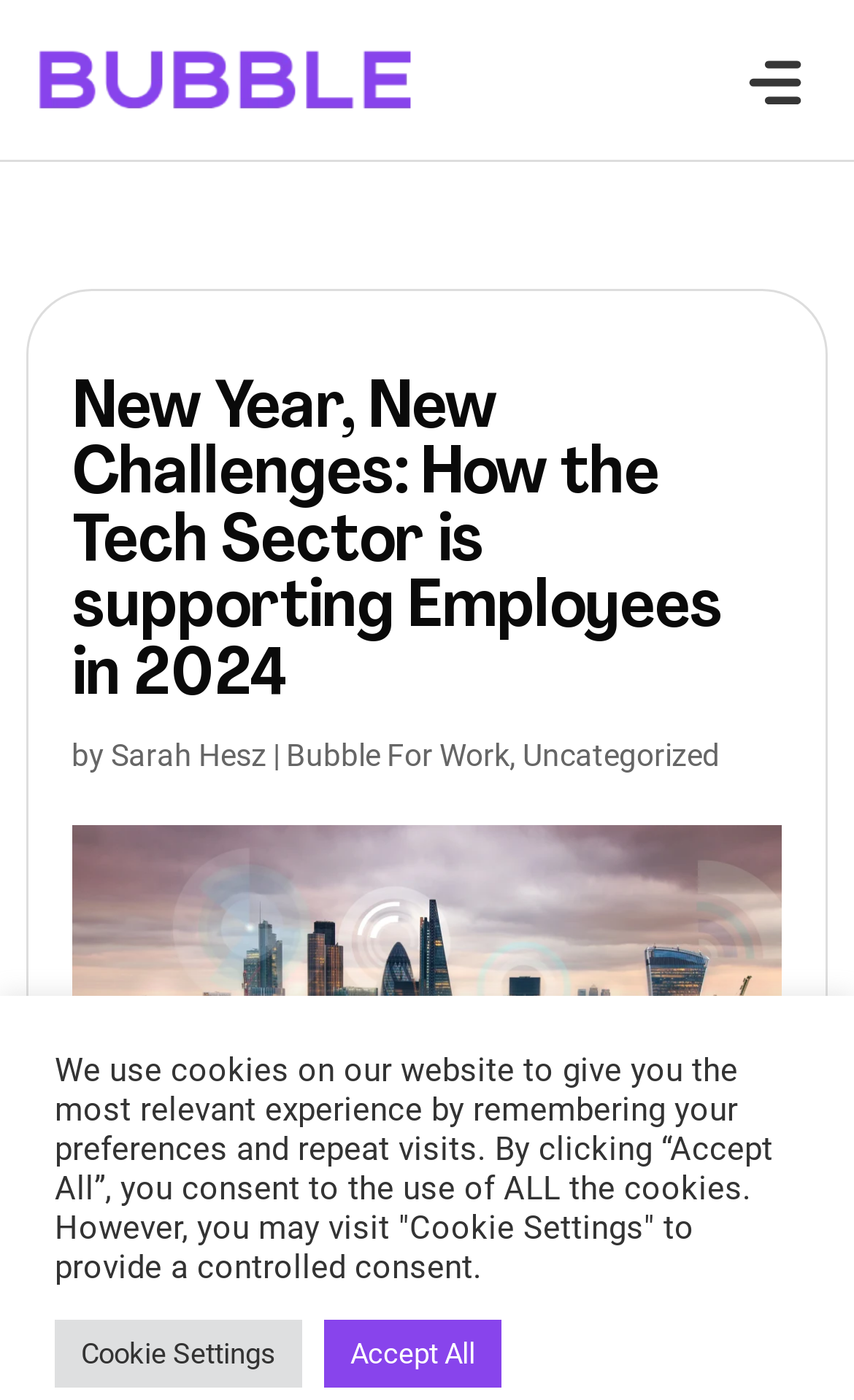What is the name of the website or platform?
Using the image as a reference, answer the question in detail.

The name of the website or platform can be found by looking at the text following the author's name, which is 'Bubble For Work'.